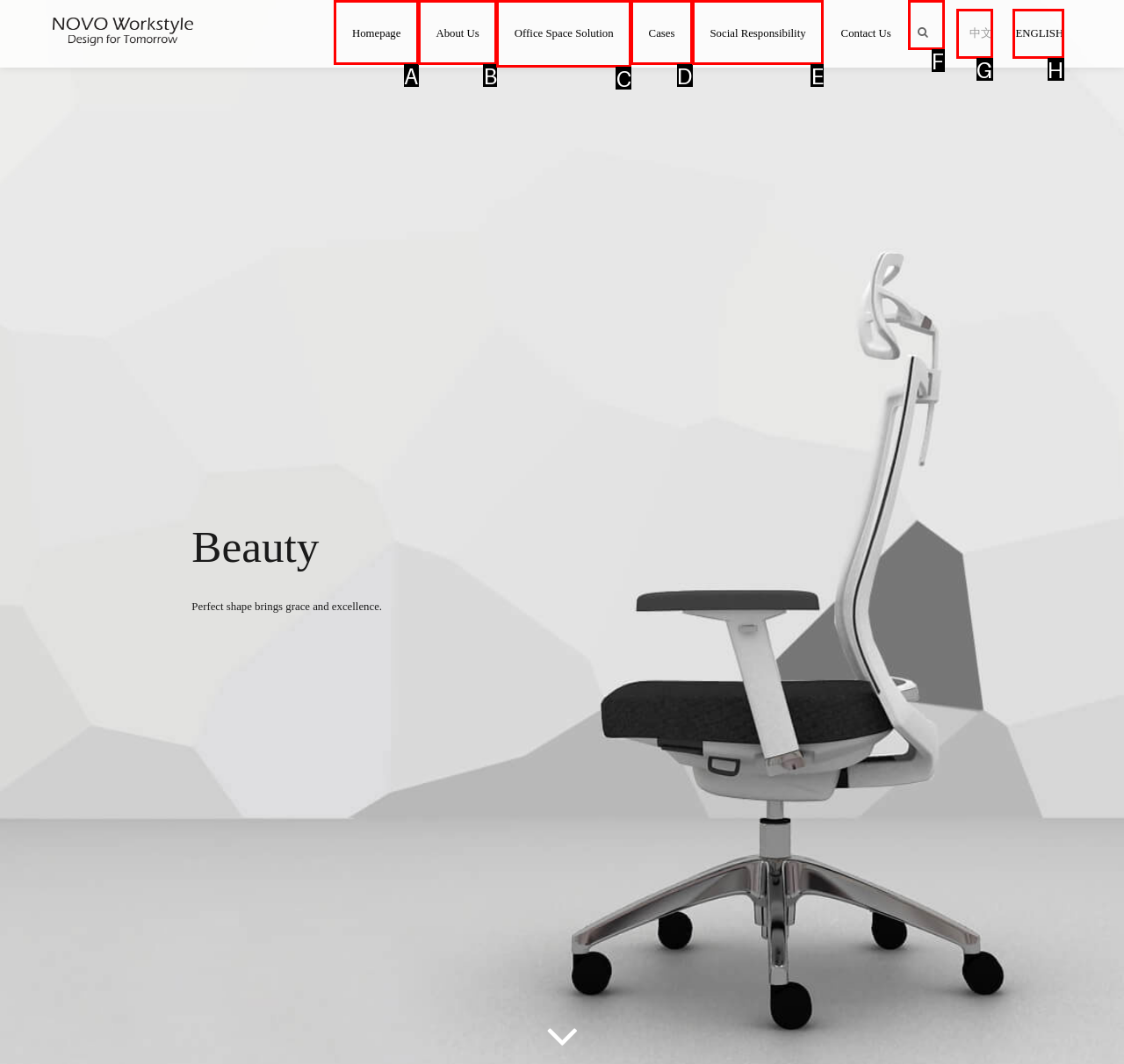Identify the correct option to click in order to accomplish the task: search Provide your answer with the letter of the selected choice.

F